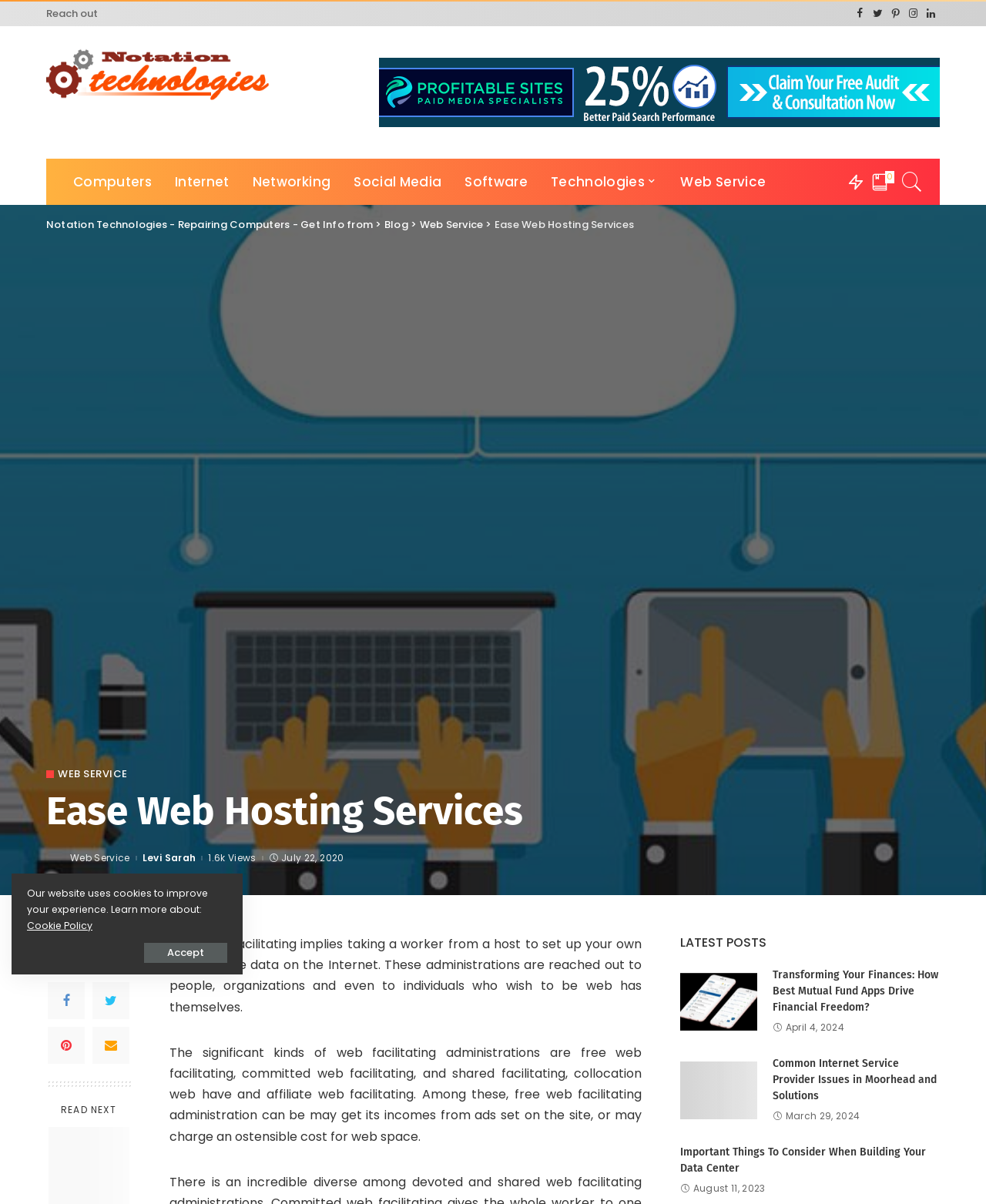What is the main heading displayed on the webpage? Please provide the text.

Ease Web Hosting Services